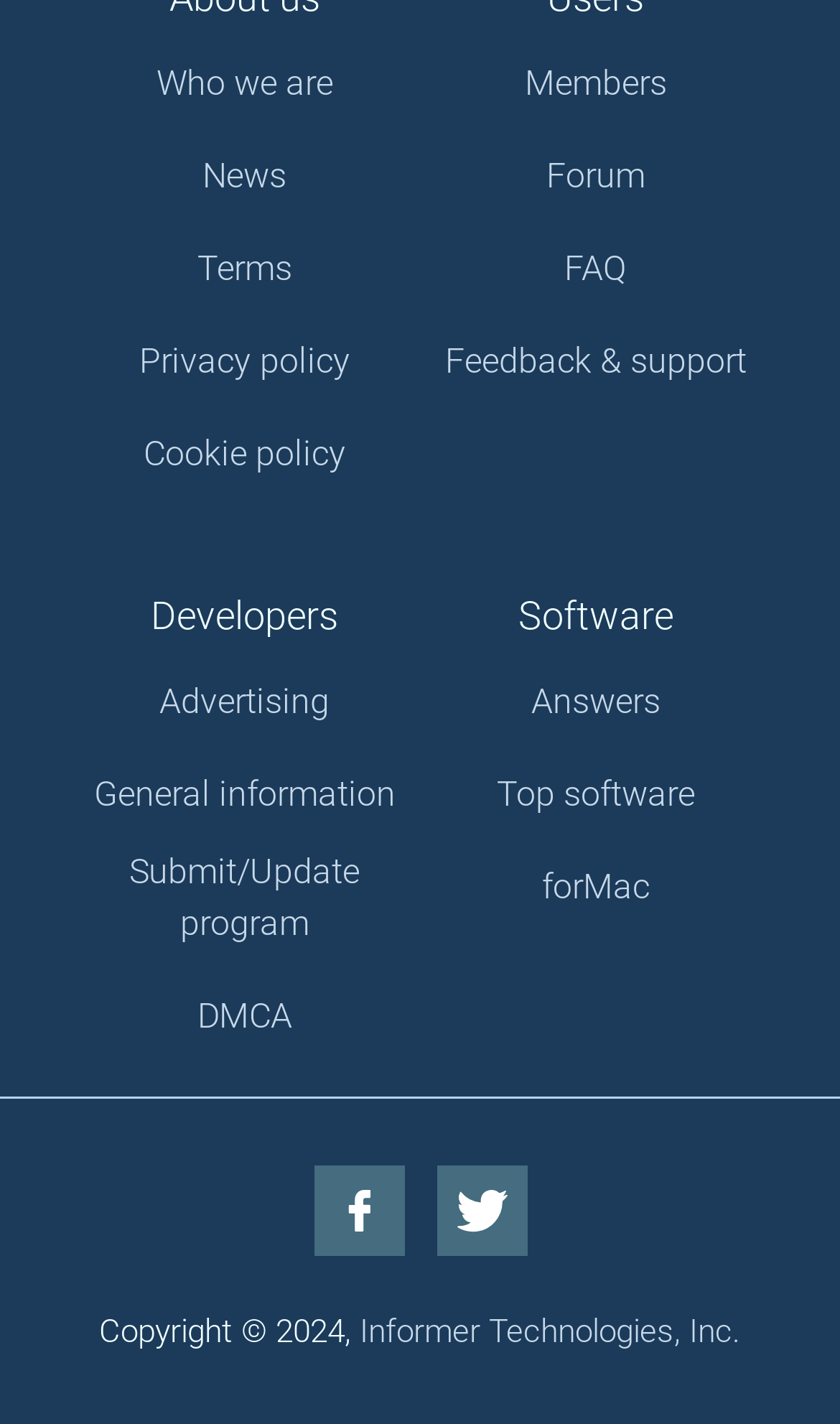Using the format (top-left x, top-left y, bottom-right x, bottom-right y), provide the bounding box coordinates for the described UI element. All values should be floating point numbers between 0 and 1: Submit/Update program

[0.082, 0.595, 0.5, 0.668]